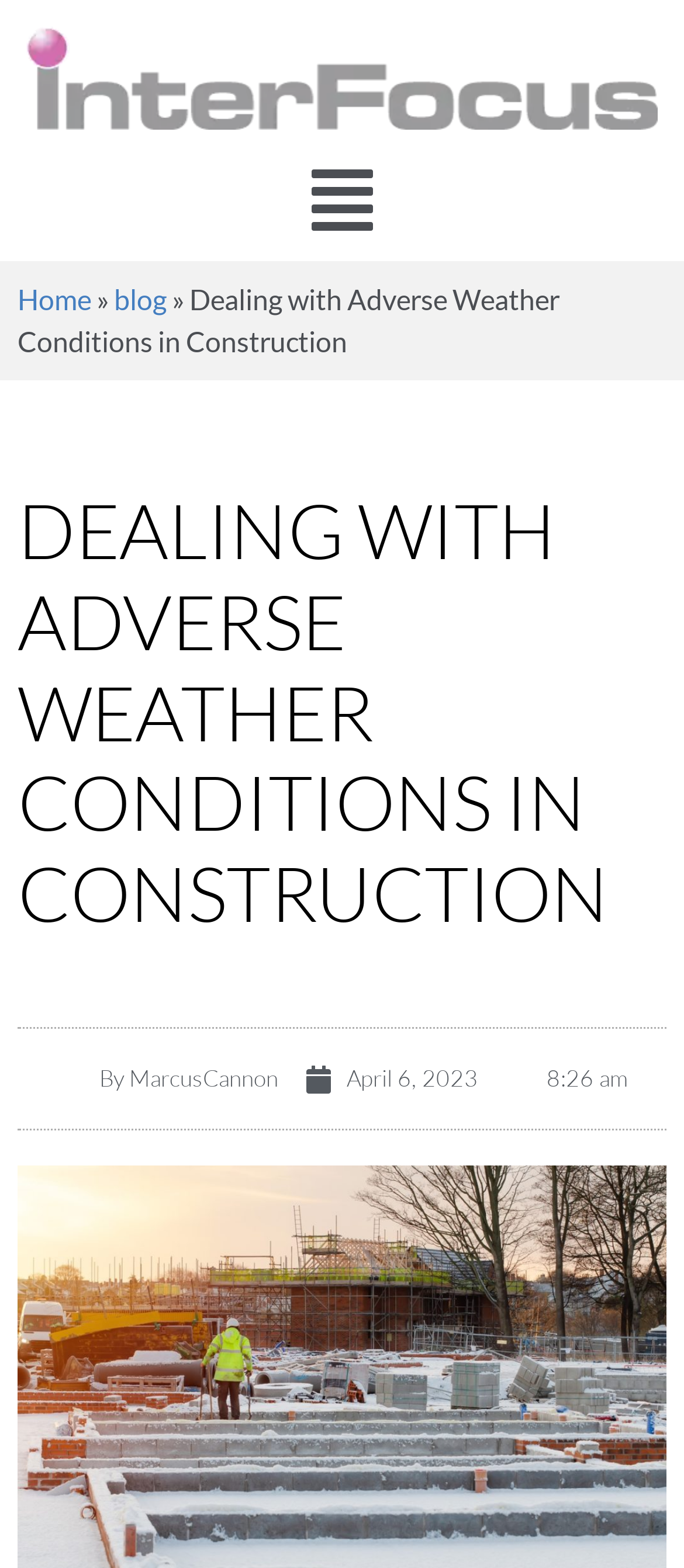What is the logo of the website?
Please respond to the question with a detailed and informative answer.

The logo of the website is located at the top left corner of the webpage, and it is an image with the text 'InterFocus Logo'.